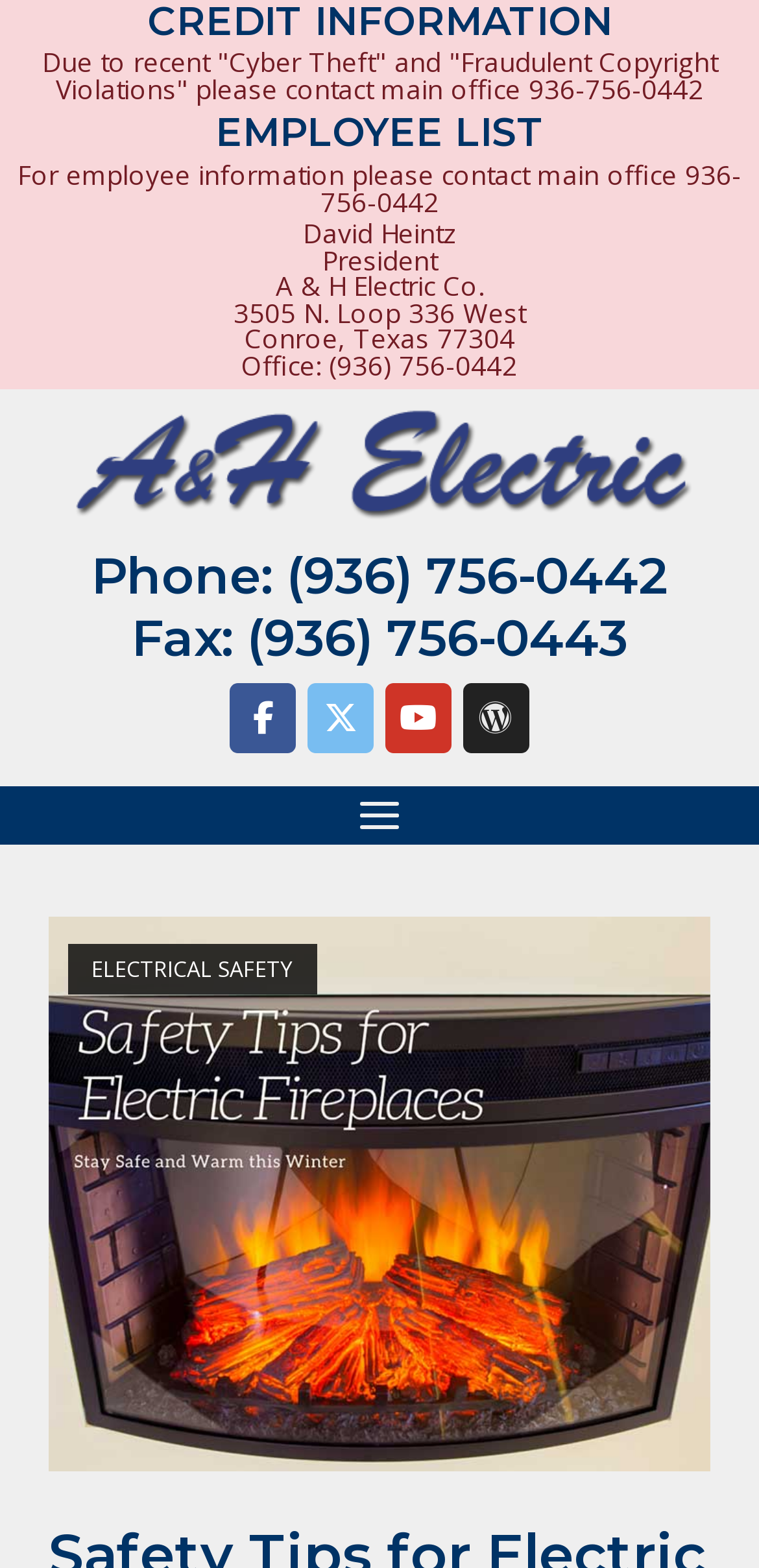Provide the bounding box coordinates, formatted as (top-left x, top-left y, bottom-right x, bottom-right y), with all values being floating point numbers between 0 and 1. Identify the bounding box of the UI element that matches the description: Dorset Model Soldiers

None